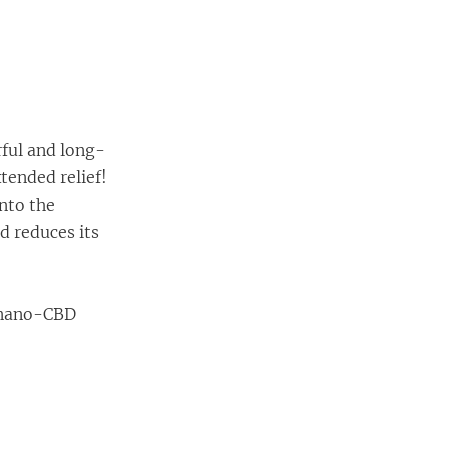Describe all the aspects of the image extensively.

The image features the CBD Living Topical Patch, which is designed for effective pain relief. The patch provides a powerful and long-lasting solution, promising efficacy for up to 96 hours of relief. It utilizes advanced nano-CBD technology that allows the active ingredients to be absorbed easily into the bloodstream, bypassing liver processing and minimizing interactions with other medications. The product is labeled as THC-free, making it suitable for users seeking the benefits of CBD without the psychoactive effects. This image highlights the patch's key features and its commitment to delivering quality relief.